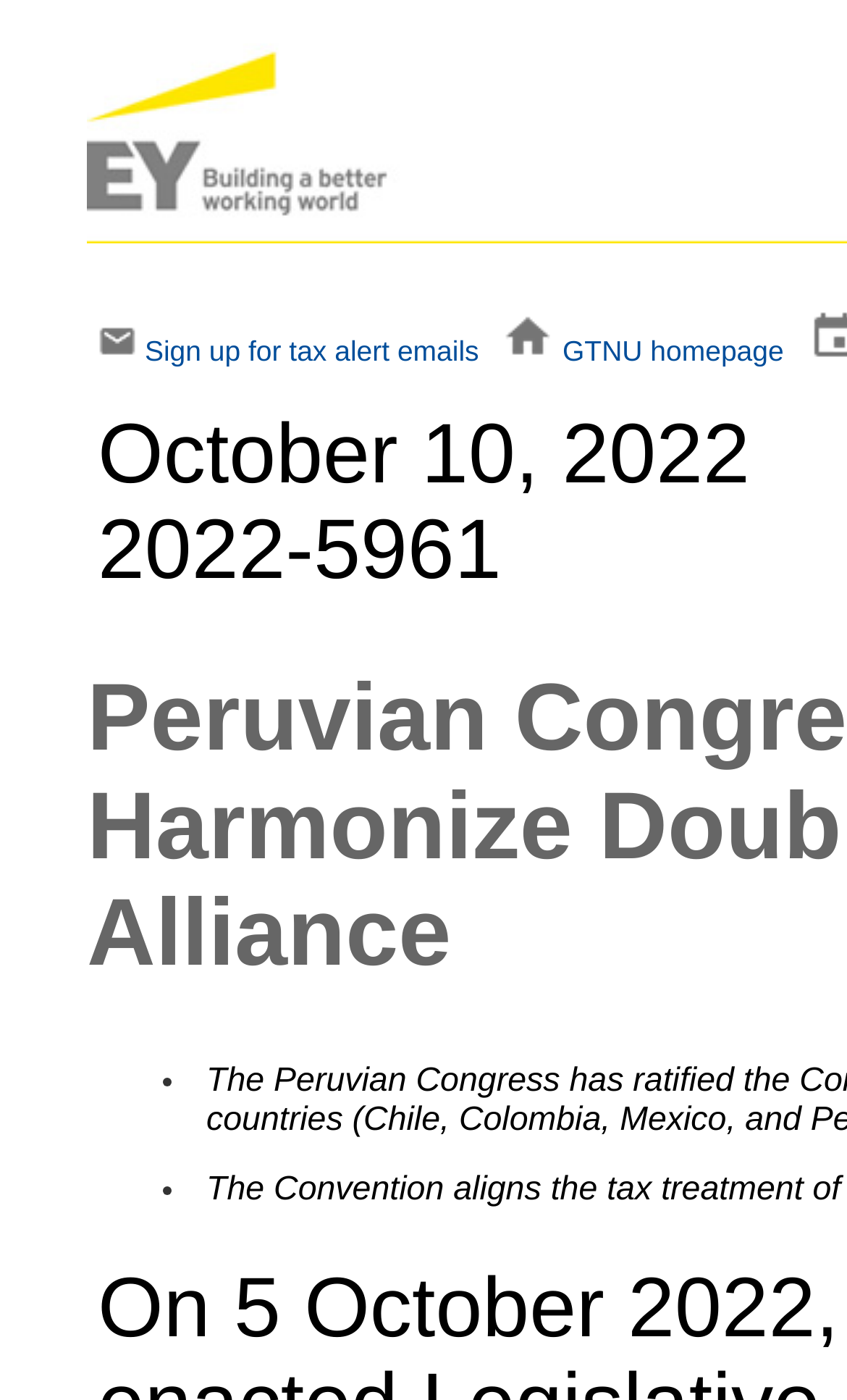Please reply to the following question using a single word or phrase: 
How many images are on the top navigation bar?

2